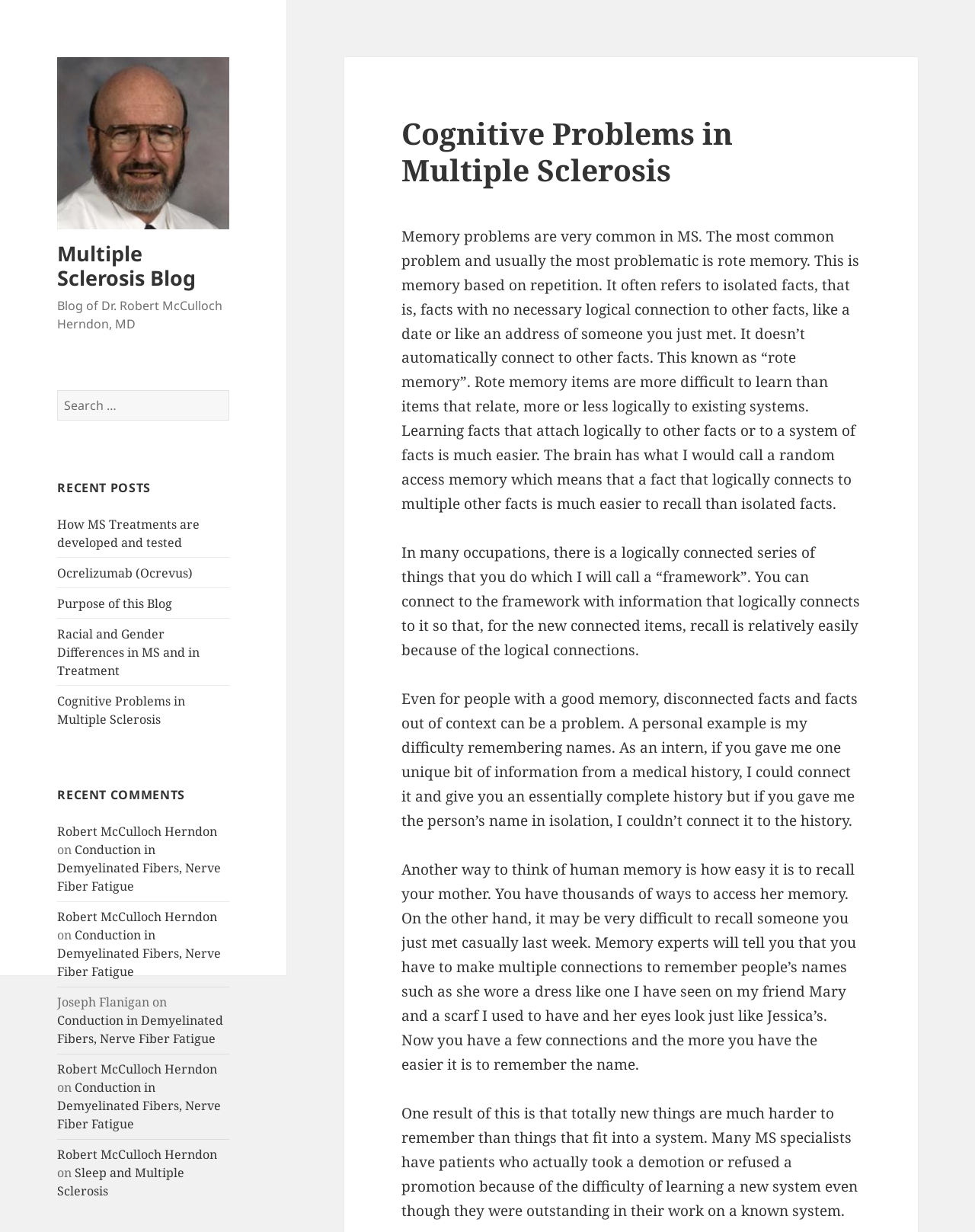Locate the bounding box of the UI element described by: "Robert McCulloch Herndon" in the given webpage screenshot.

[0.059, 0.737, 0.223, 0.751]